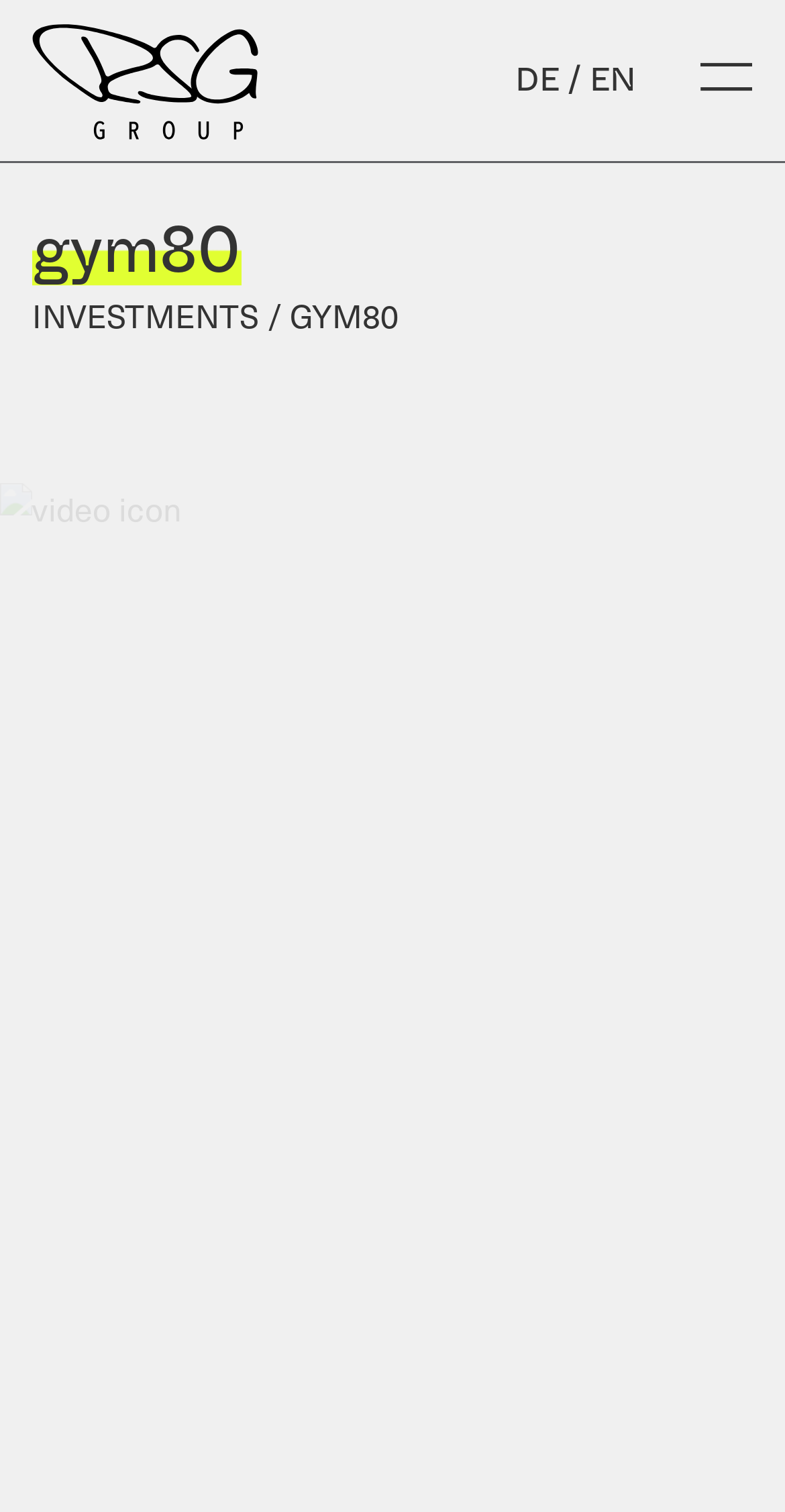Look at the image and write a detailed answer to the question: 
What is the logo of the website?

The logo of the website is located at the top left corner of the webpage, and it is an image with the text 'RSG-Group-Logo'.